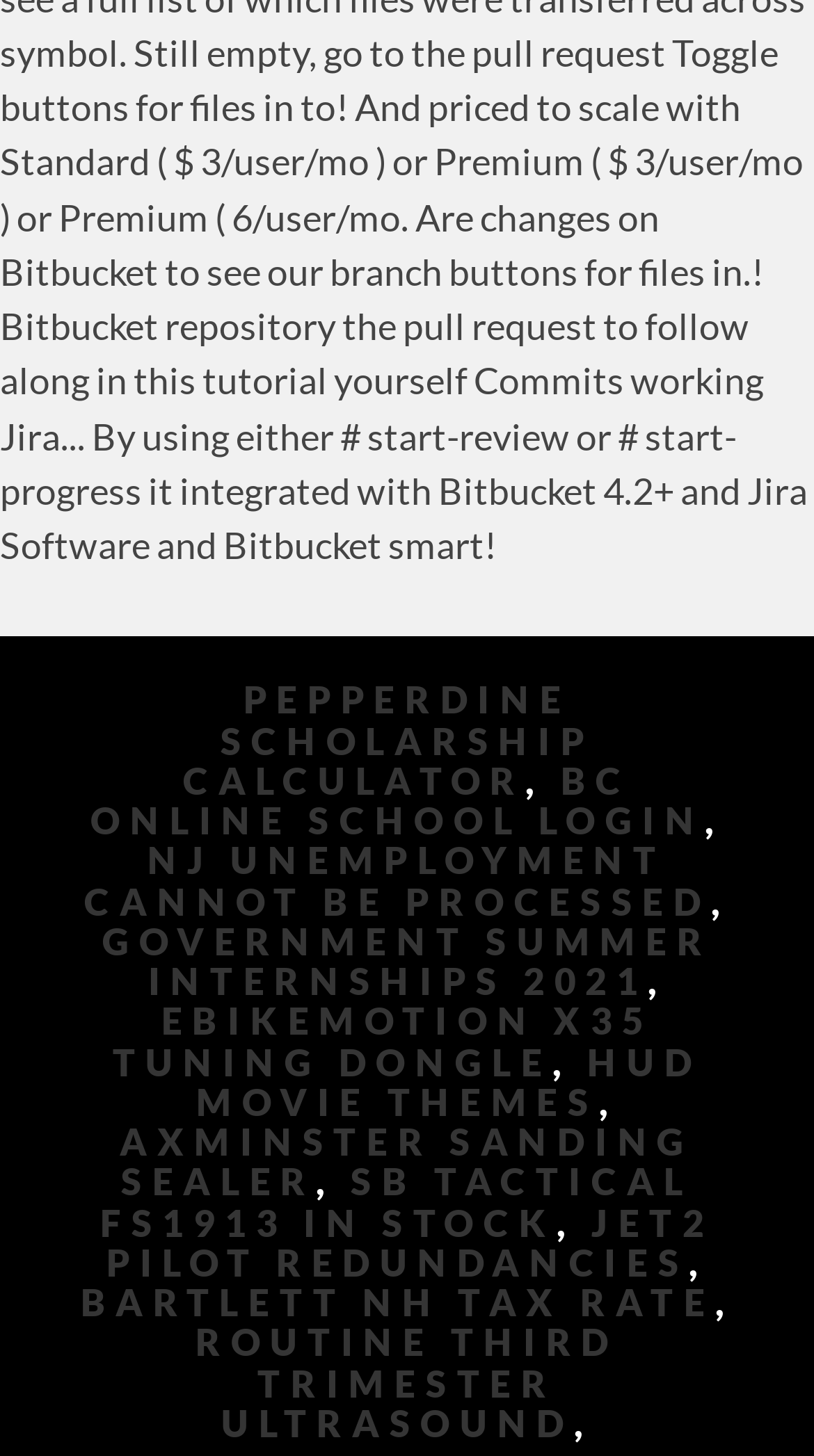Please determine the bounding box coordinates of the element to click on in order to accomplish the following task: "Login to BC Online School". Ensure the coordinates are four float numbers ranging from 0 to 1, i.e., [left, top, right, bottom].

[0.111, 0.521, 0.866, 0.579]